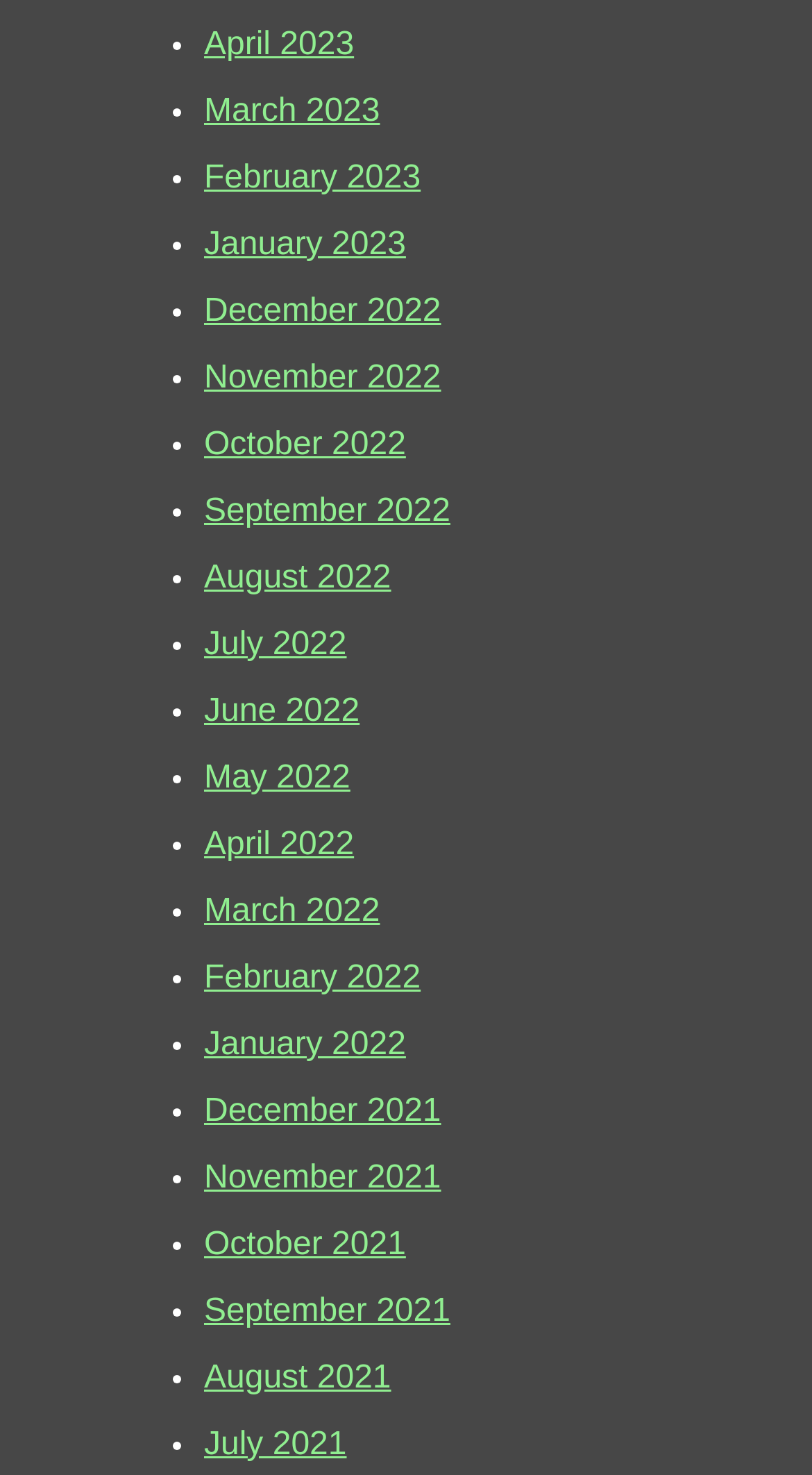How many months are listed on the webpage?
Analyze the image and deliver a detailed answer to the question.

I counted the number of links on the webpage, each of which represents a month. There are 24 links, indicating that 24 months are listed on the webpage.